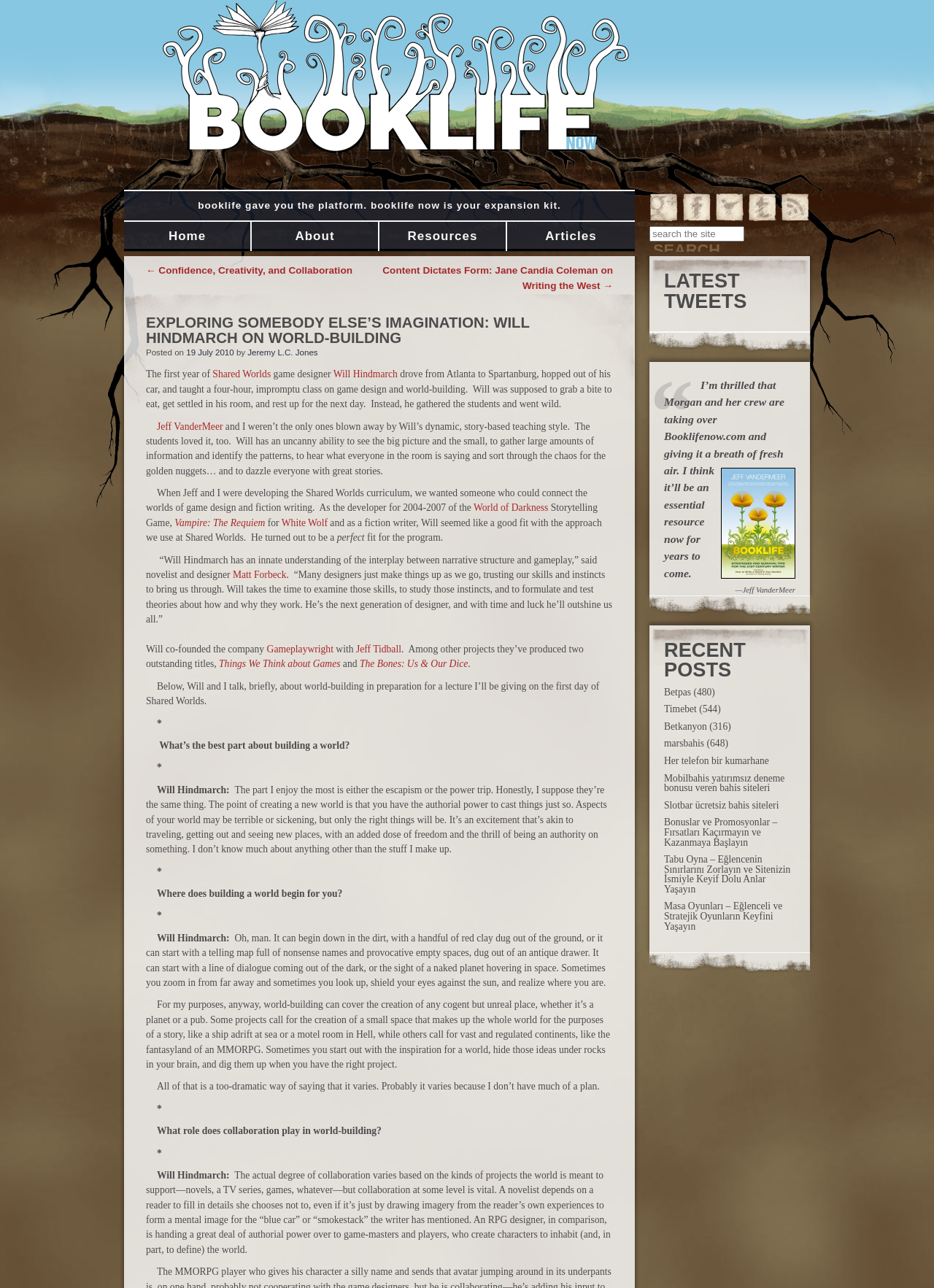What is the topic of the lecture mentioned in the article? Examine the screenshot and reply using just one word or a brief phrase.

world-building